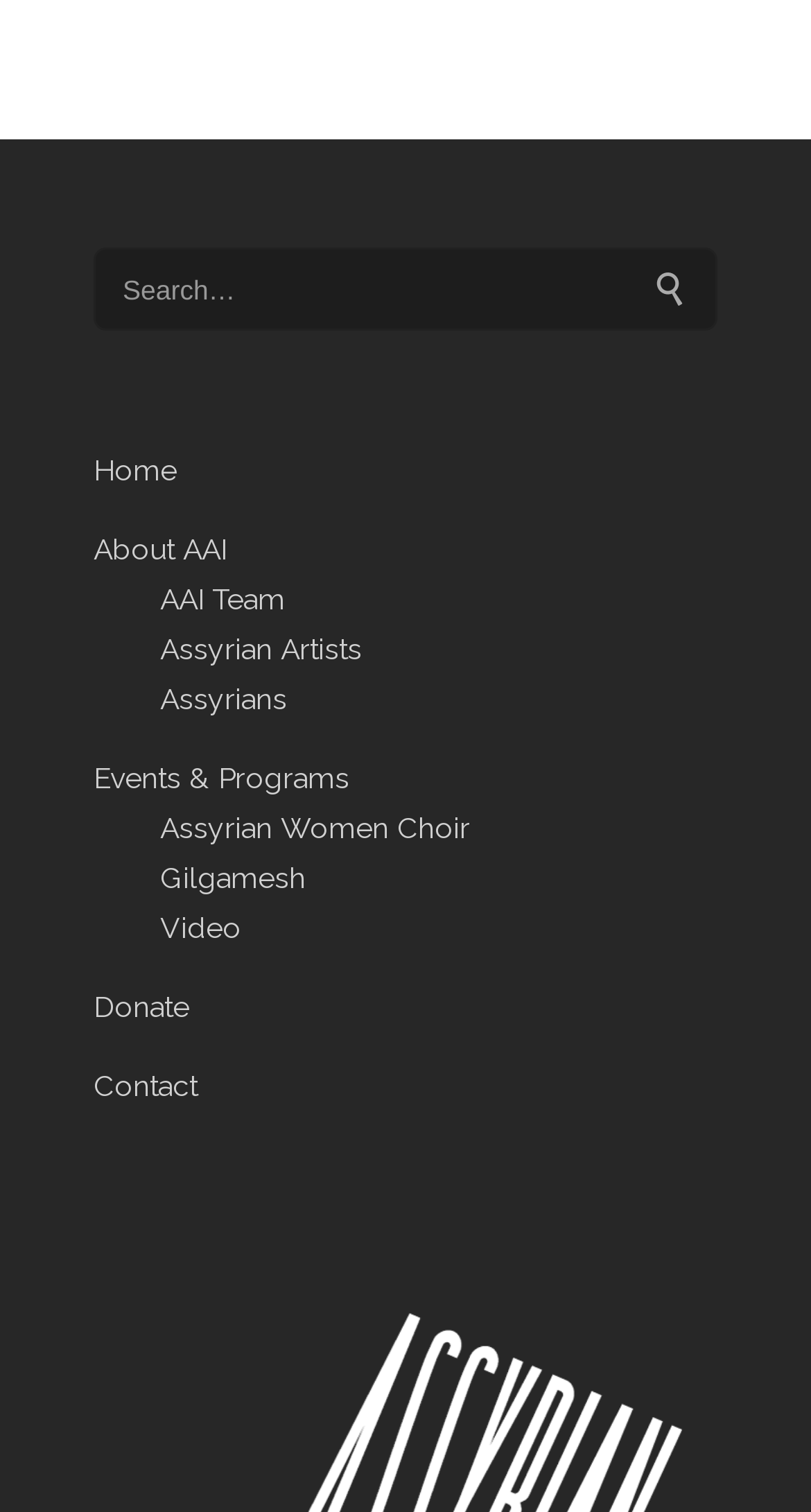Using the description: "admissions@polarishealthcarerehab.com", identify the bounding box of the corresponding UI element in the screenshot.

None